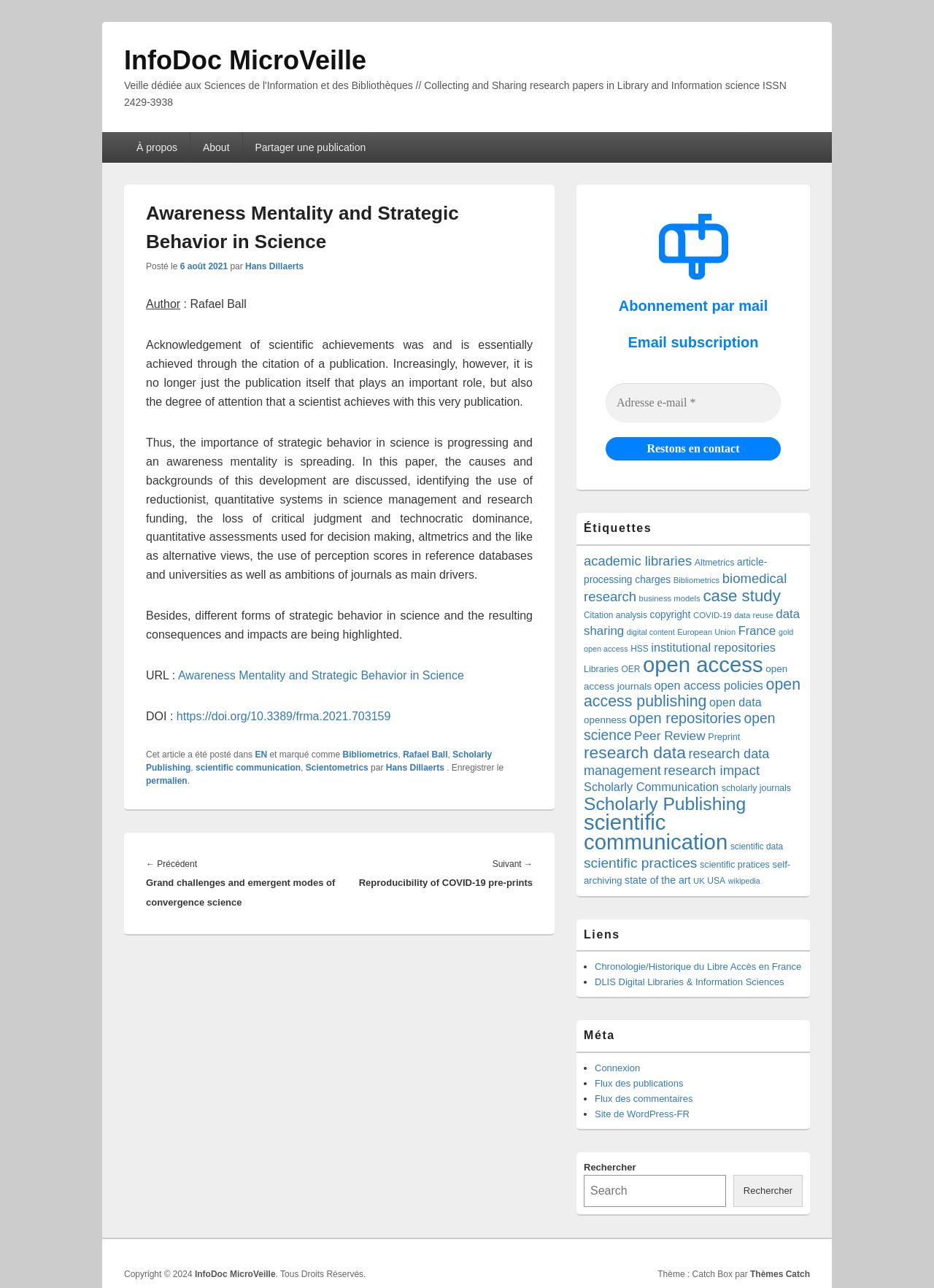Identify the bounding box coordinates of the region I need to click to complete this instruction: "View the previous article 'Grand challenges and emergent modes of convergence science'".

[0.156, 0.663, 0.363, 0.708]